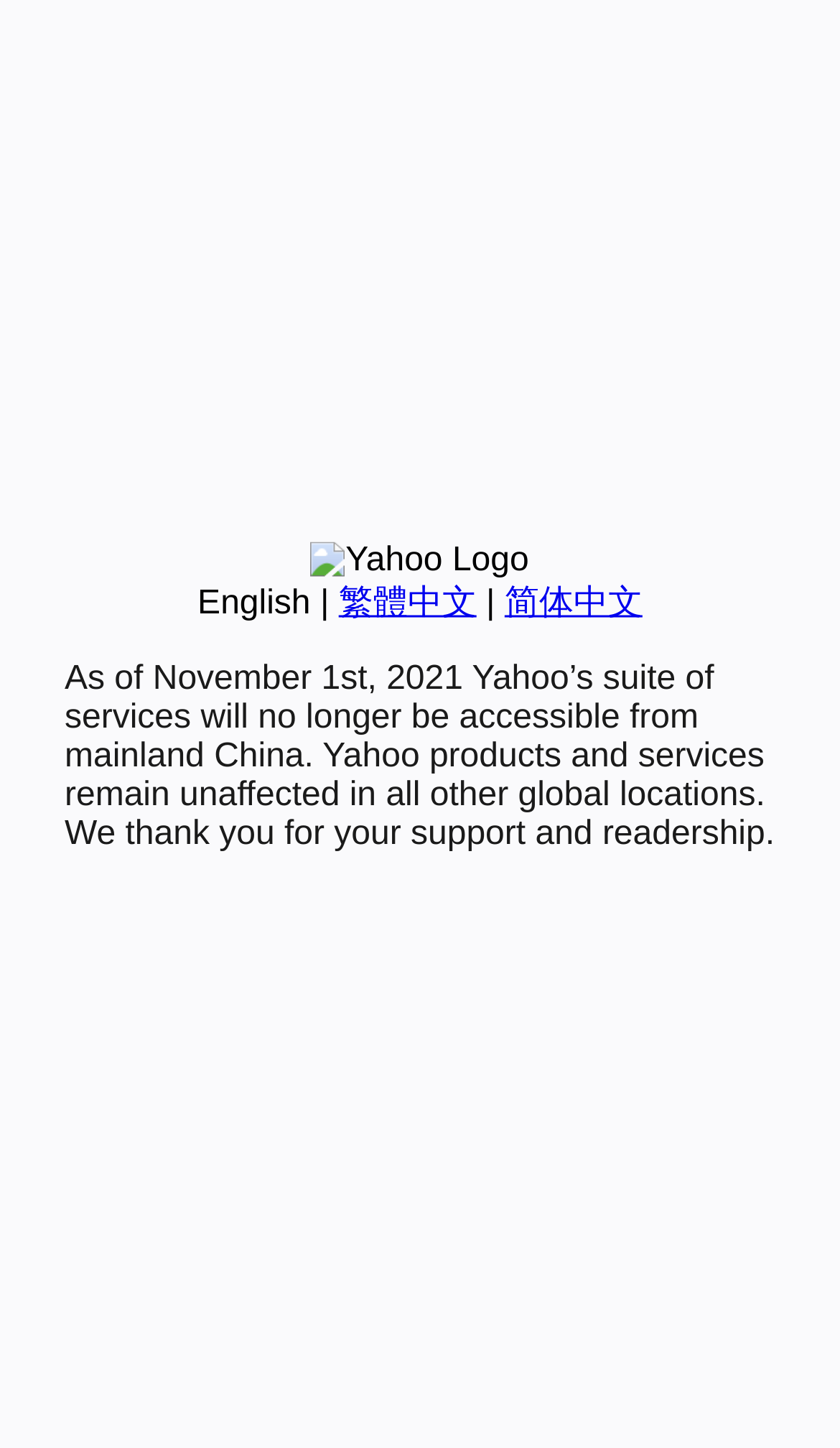Given the following UI element description: "aria-label="Open search"", find the bounding box coordinates in the webpage screenshot.

None